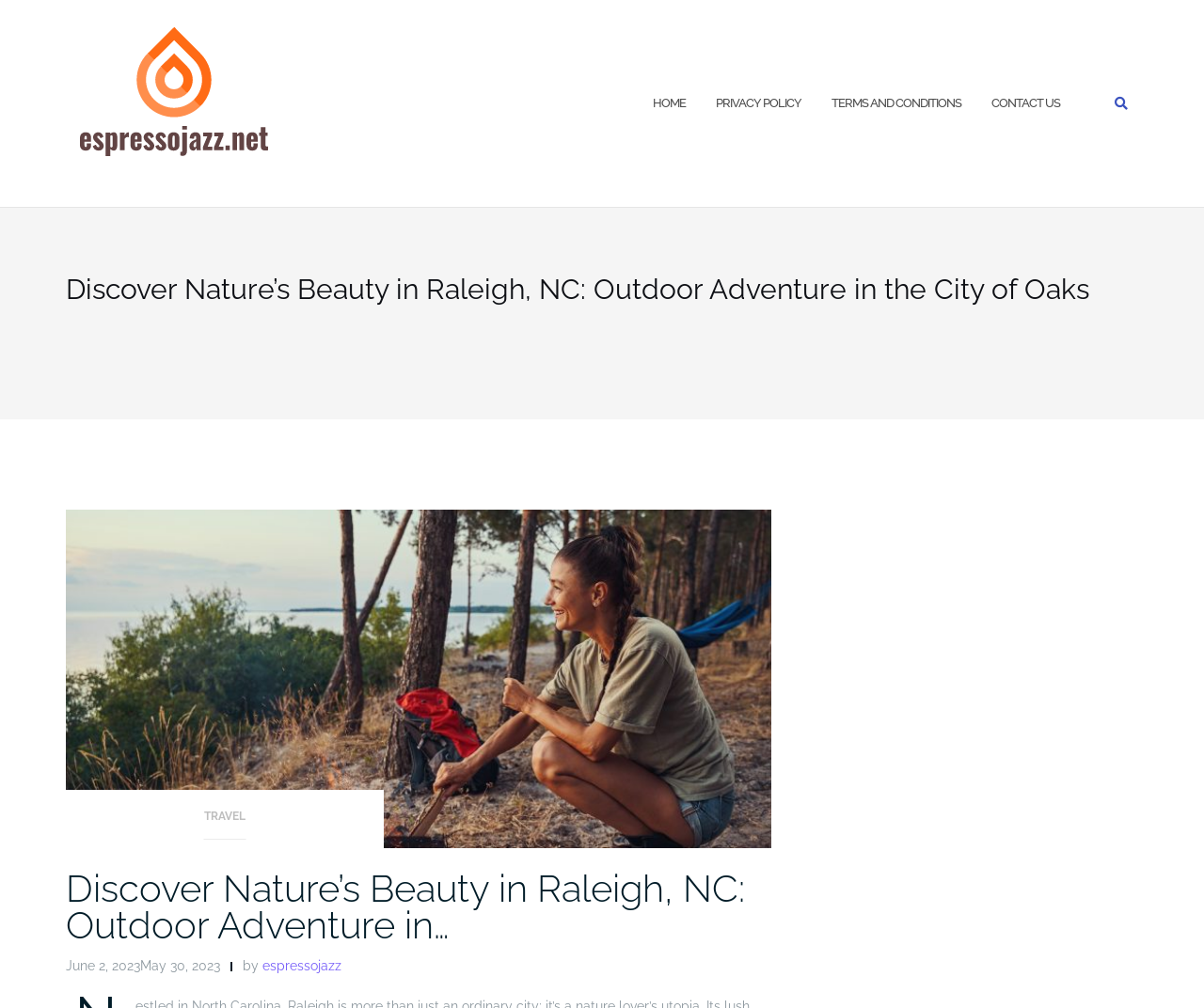Determine the bounding box coordinates of the clickable region to execute the instruction: "Visit the home page". The coordinates should be four float numbers between 0 and 1, denoted as [left, top, right, bottom].

[0.542, 0.077, 0.57, 0.128]